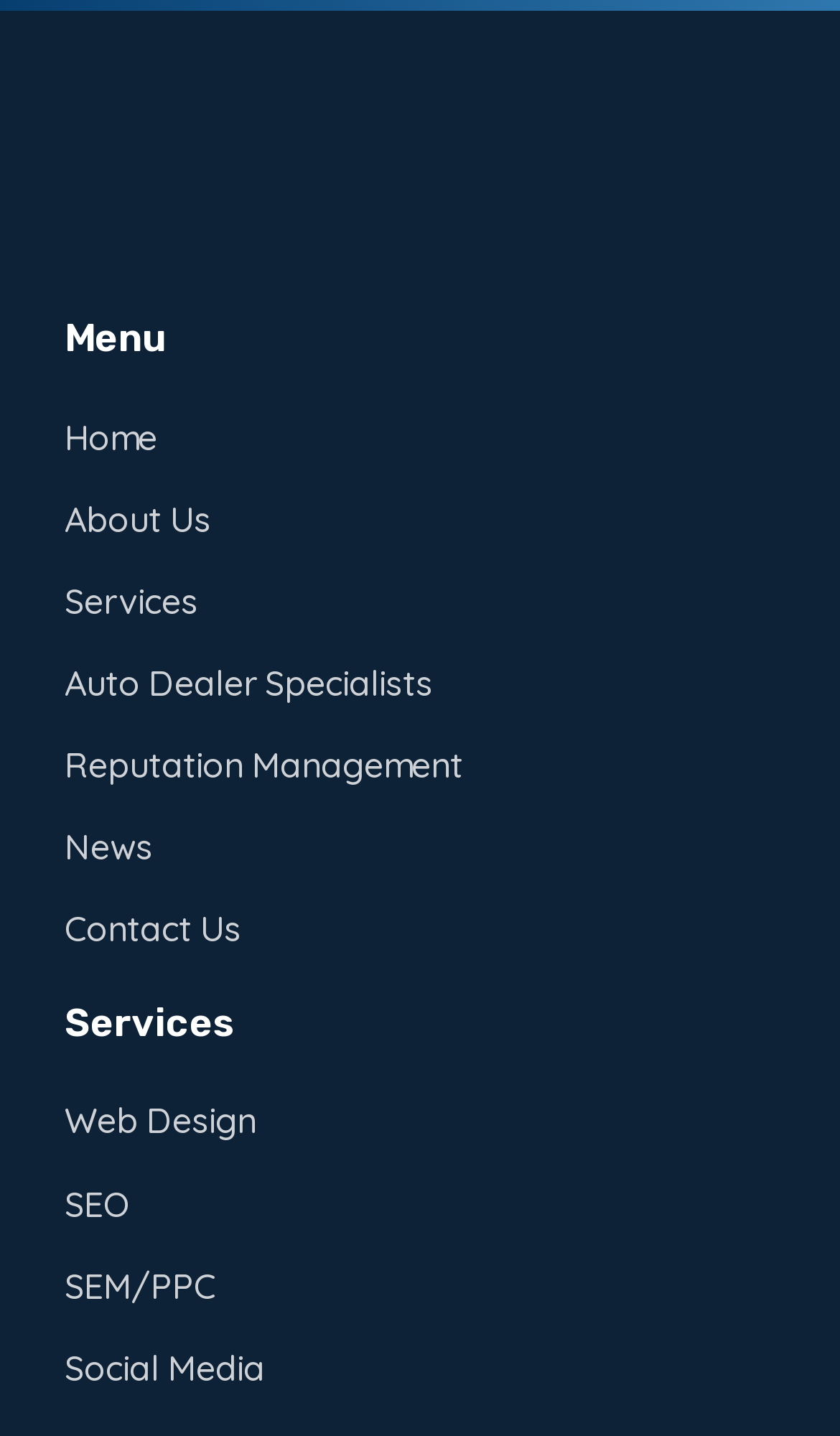Refer to the screenshot and give an in-depth answer to this question: How many services are listed?

I counted the number of links under the 'Services' heading and found that there are 5 services listed, which are 'Web Design', 'SEO', 'SEM/PPC', 'Social Media', and 'Auto Dealer Specialists'.